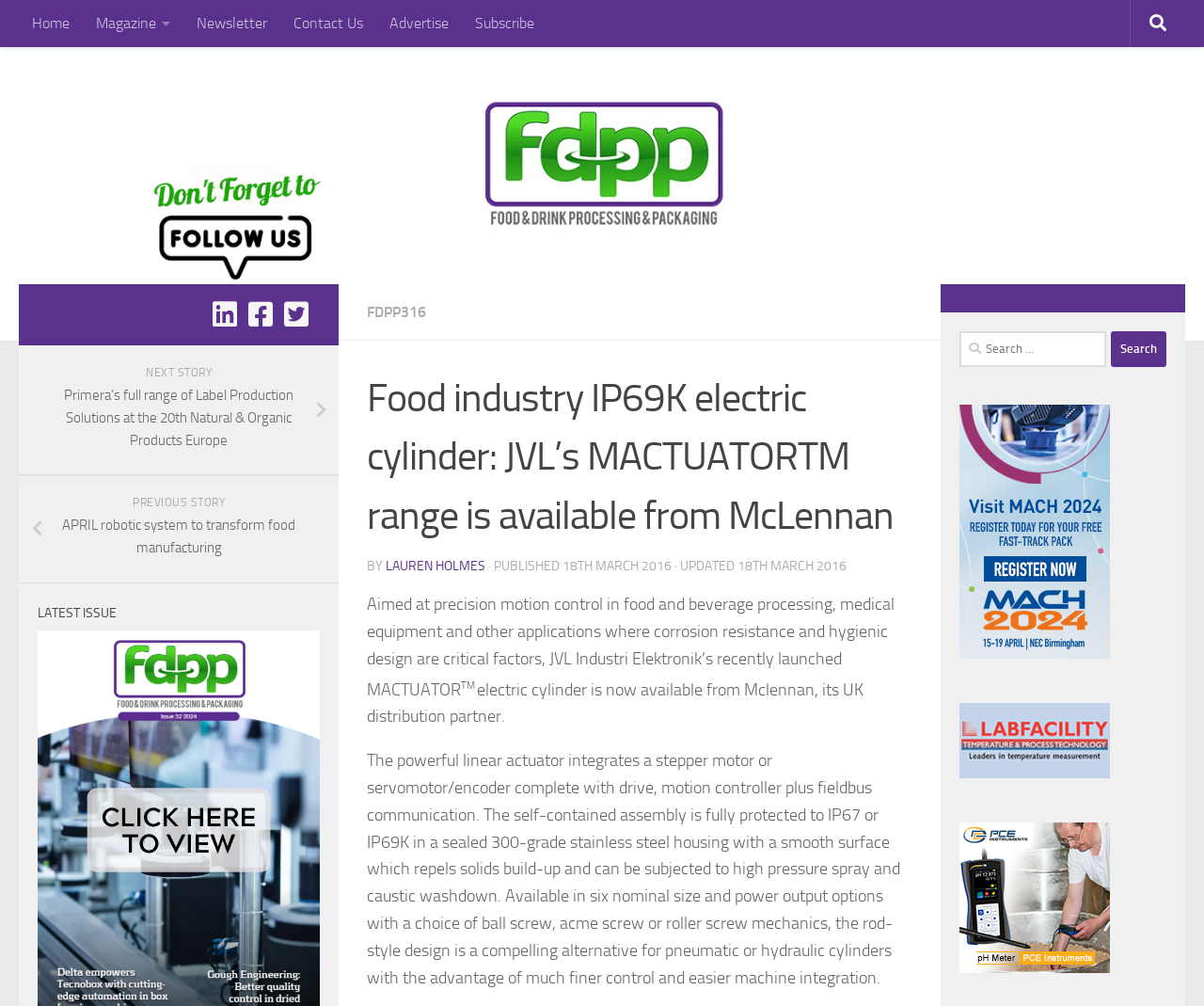Determine the bounding box coordinates of the clickable element to achieve the following action: 'Visit CONSUMER PHYSICS website'. Provide the coordinates as four float values between 0 and 1, formatted as [left, top, right, bottom].

None